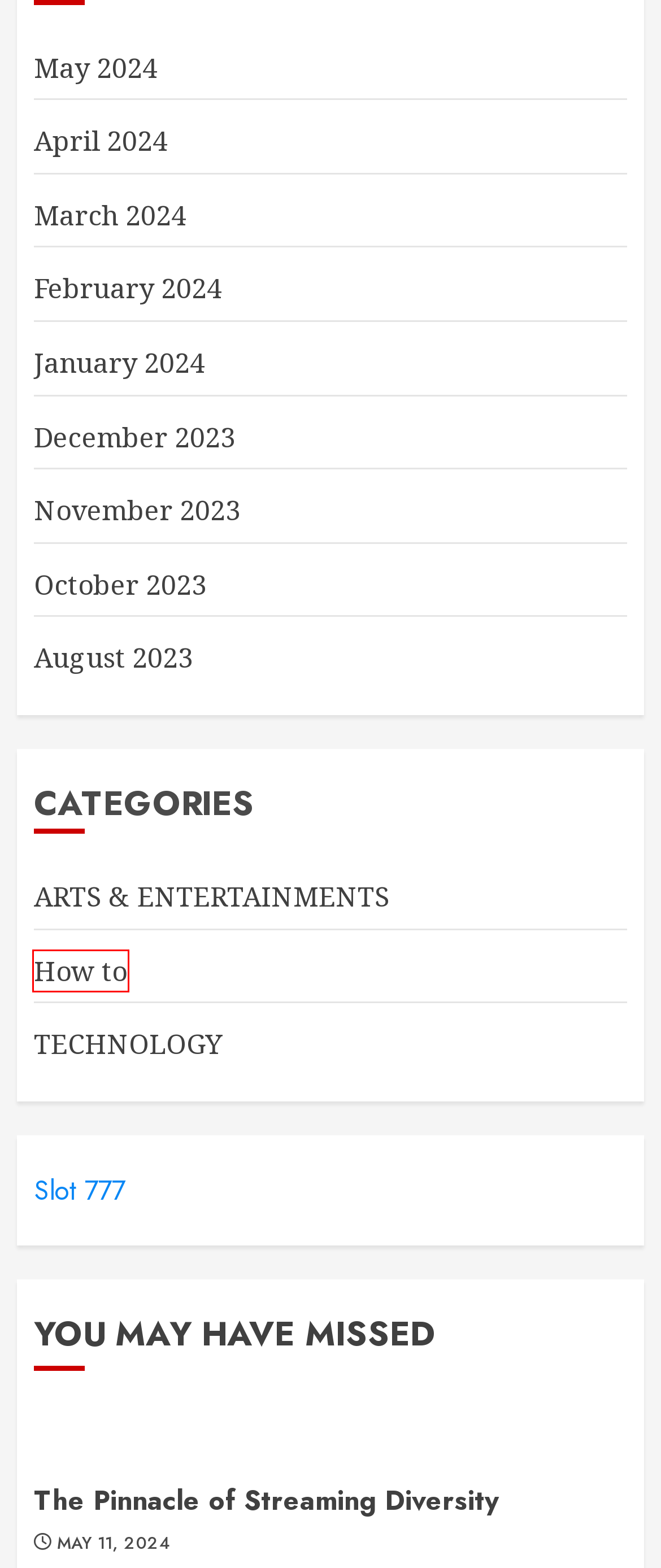Observe the provided screenshot of a webpage that has a red rectangle bounding box. Determine the webpage description that best matches the new webpage after clicking the element inside the red bounding box. Here are the candidates:
A. Unlocking the Potential of Multicanais: A Gateway to Diverse Content
B. ARTS & ENTERTAINMENTS - The griffith pages
C. Un Séjour Revitalisant: Jeûne, Désintoxication, et Randonnée pour la Jeunesse
D. How to - The griffith pages
E. The Pinnacle of Streaming Diversity
F. Navigating Success: The Role of London, Ontario Property Management
G. TECHNOLOGY - The griffith pages
H. A Fusion of Channels

D